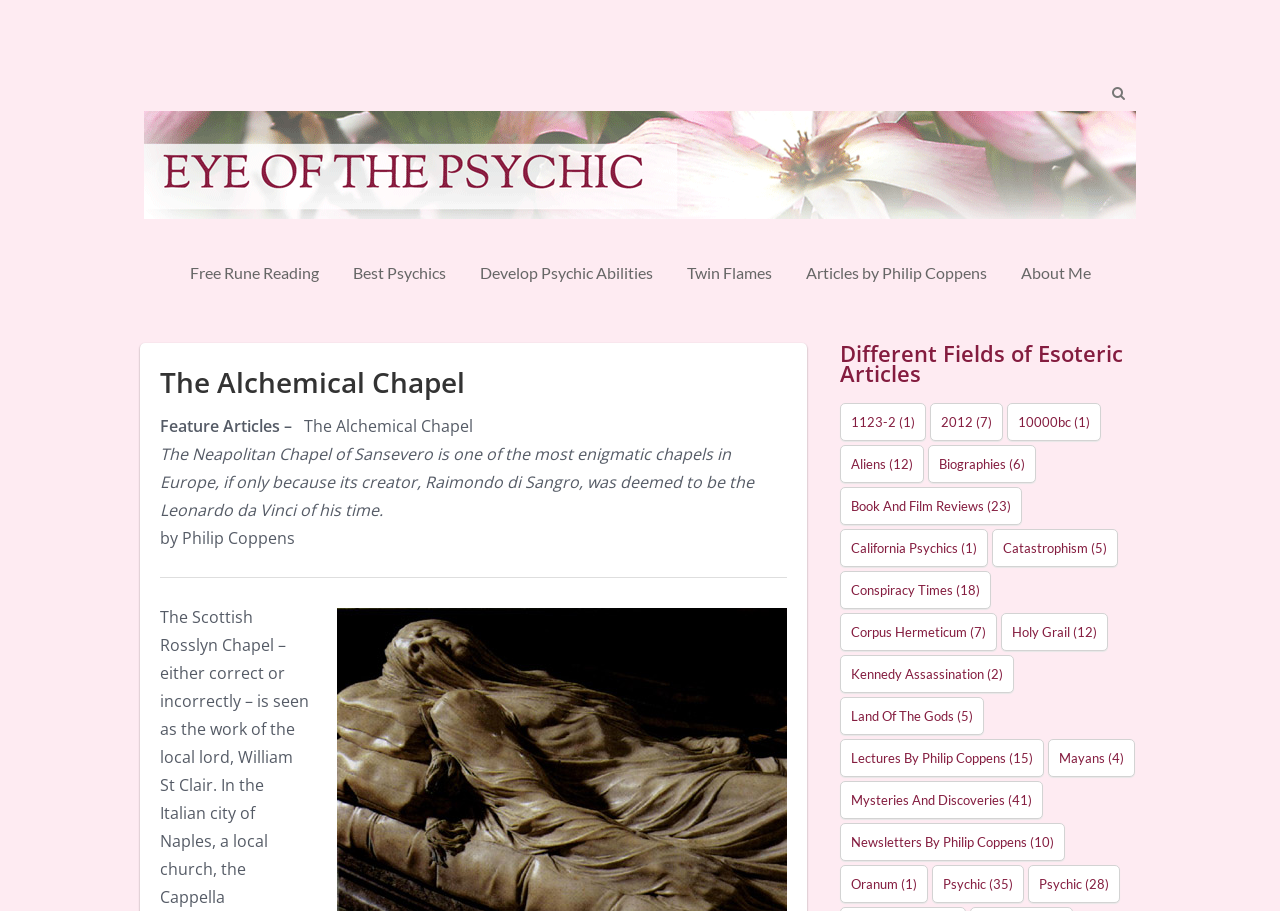Please identify the bounding box coordinates of the element's region that needs to be clicked to fulfill the following instruction: "Read the next article". The bounding box coordinates should consist of four float numbers between 0 and 1, i.e., [left, top, right, bottom].

None